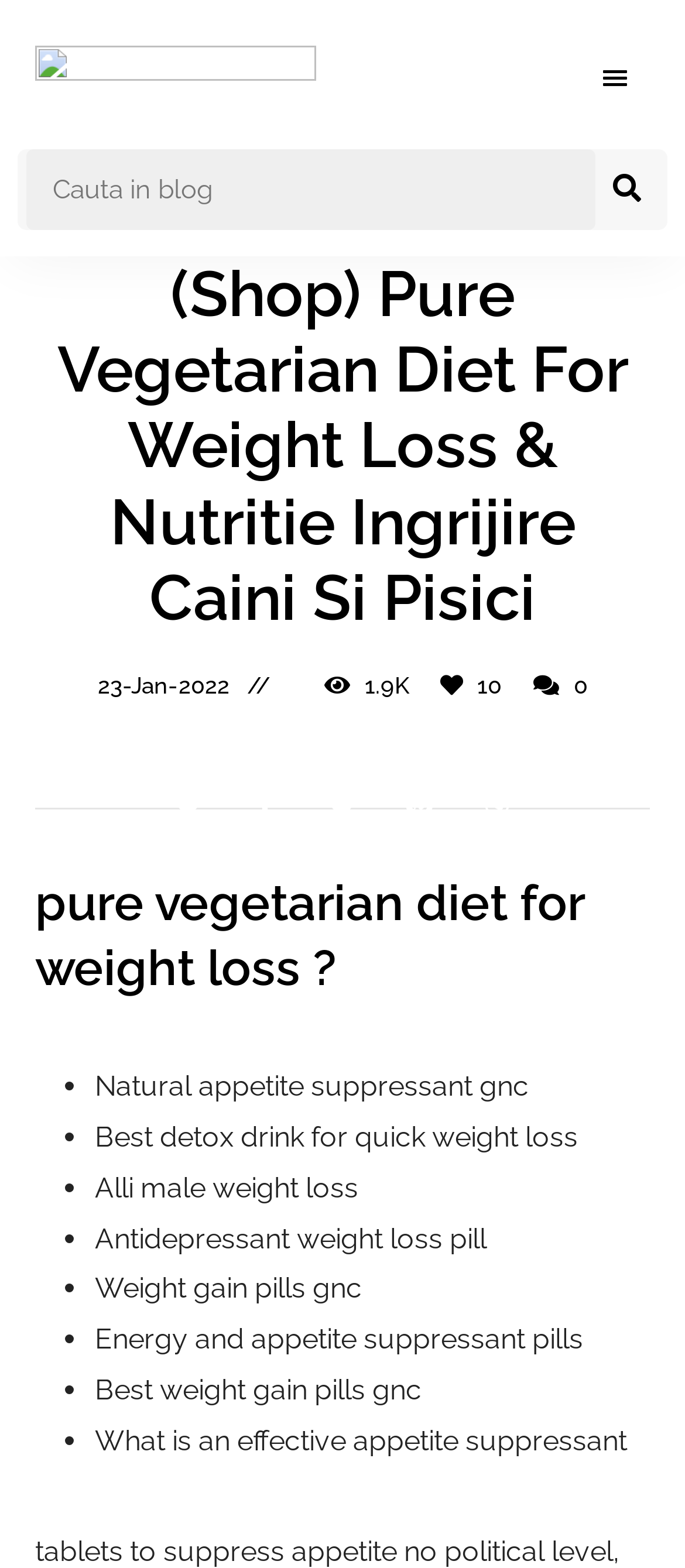Please provide a short answer using a single word or phrase for the question:
How many comments are there on this post?

10